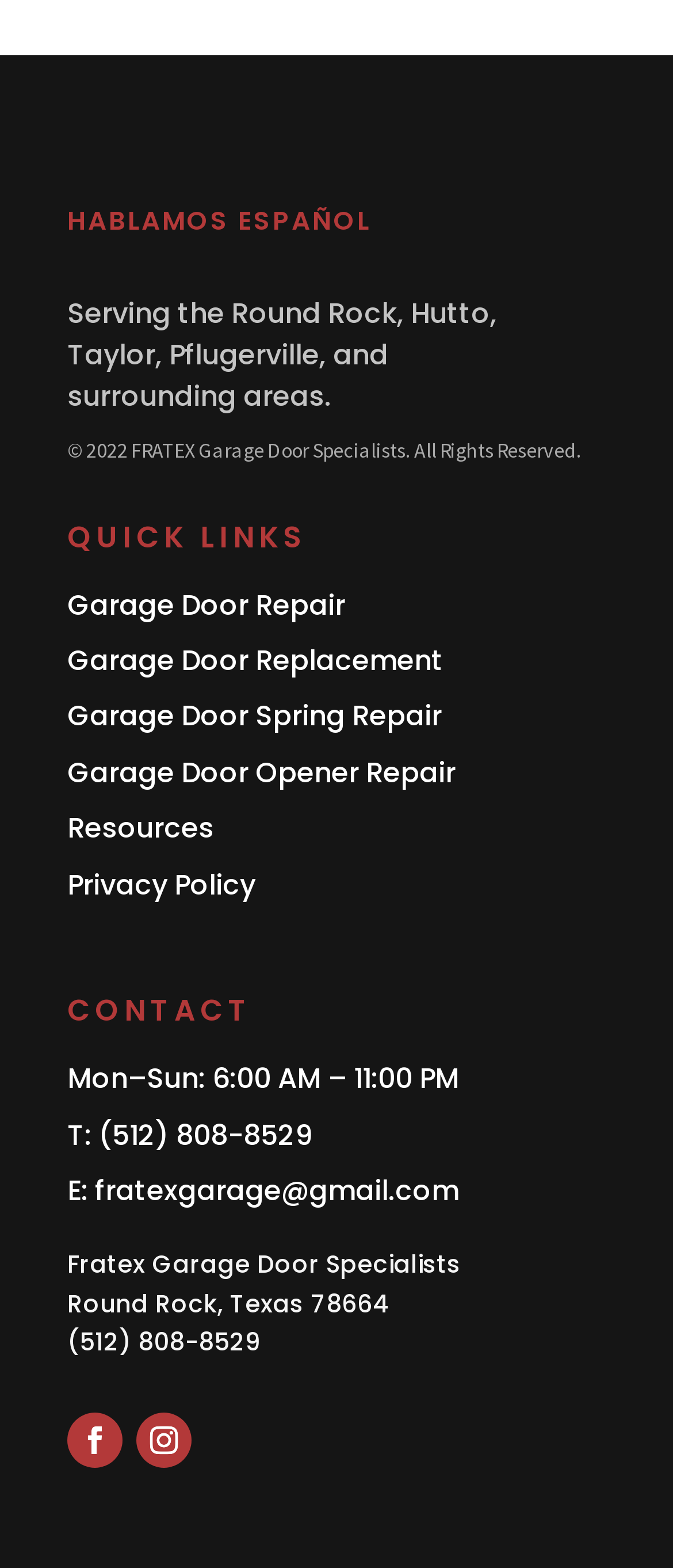Return the bounding box coordinates of the UI element that corresponds to this description: "Follow". The coordinates must be given as four float numbers in the range of 0 and 1, [left, top, right, bottom].

[0.1, 0.901, 0.182, 0.937]